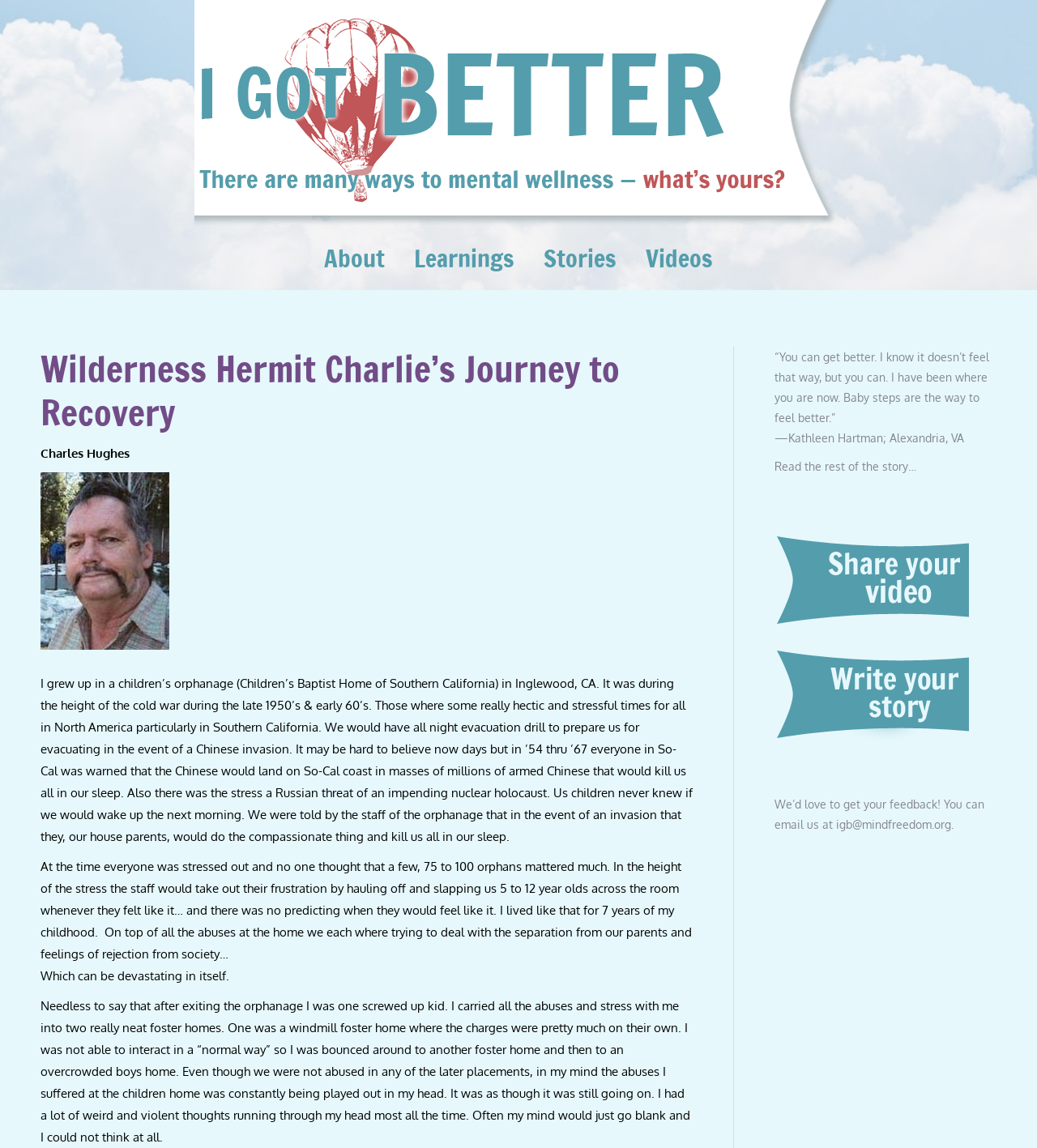Offer an extensive depiction of the webpage and its key elements.

The webpage is about Wilderness Hermit Charlie's journey to recovery, with a focus on his experiences growing up in a children's orphanage in California during the Cold War era. At the top of the page, there is a link to "I Got Better" and an image with the same name. Below this, there is a vertical menu with links to "About", "Learnings", "Stories", and "Videos".

The main content of the page is a personal story written by Charles Hughes, which takes up most of the page. The story is divided into several paragraphs, describing his experiences in the orphanage, including the stress and fear of a potential Chinese invasion, and the physical and emotional abuse he suffered at the hands of the staff. The story also touches on his struggles after leaving the orphanage and his journey towards recovery.

To the right of the main content, there are several links and a quote from Kathleen Hartman. The links include "Read the rest of the story…", "Share your video", "Write your story", and an email address to provide feedback. At the very bottom of the page, there is a link to "Go to Top".